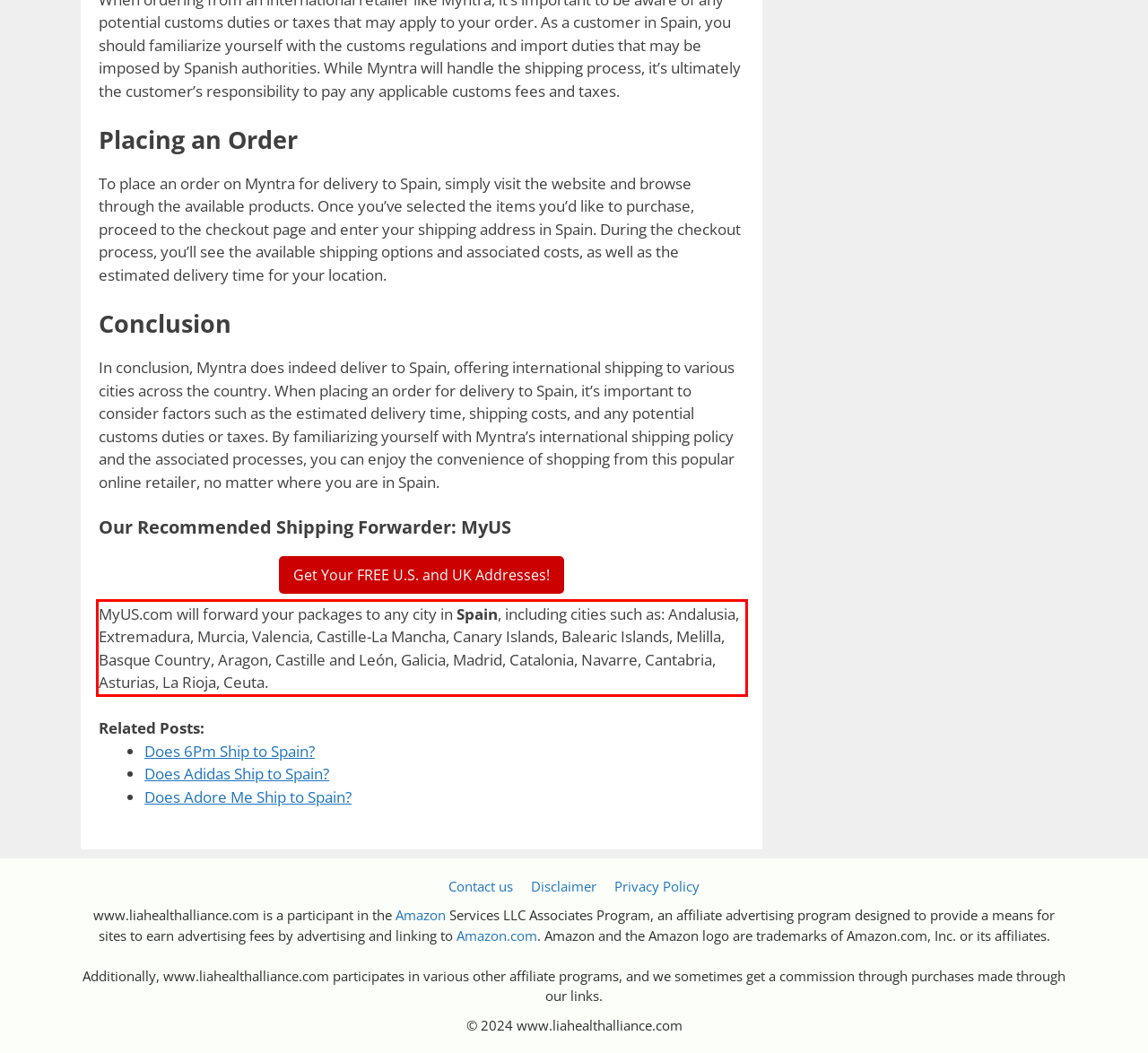There is a UI element on the webpage screenshot marked by a red bounding box. Extract and generate the text content from within this red box.

MyUS.com will forward your packages to any city in Spain, including cities such as: Andalusia, Extremadura, Murcia, Valencia, Castille-La Mancha, Canary Islands, Balearic Islands, Melilla, Basque Country, Aragon, Castille and León, Galicia, Madrid, Catalonia, Navarre, Cantabria, Asturias, La Rioja, Ceuta.